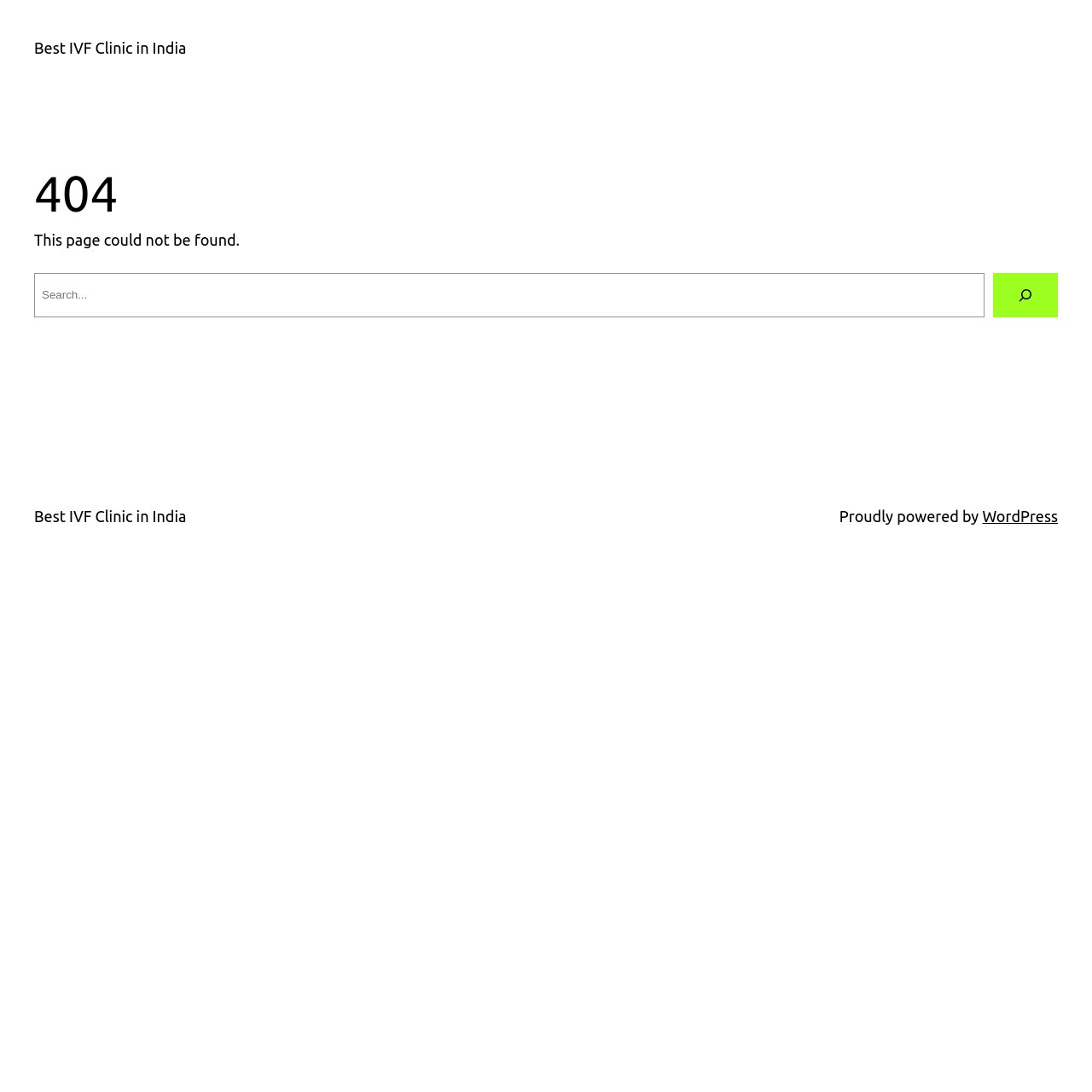What is the text on the button next to the search box?
Look at the screenshot and respond with one word or a short phrase.

Search